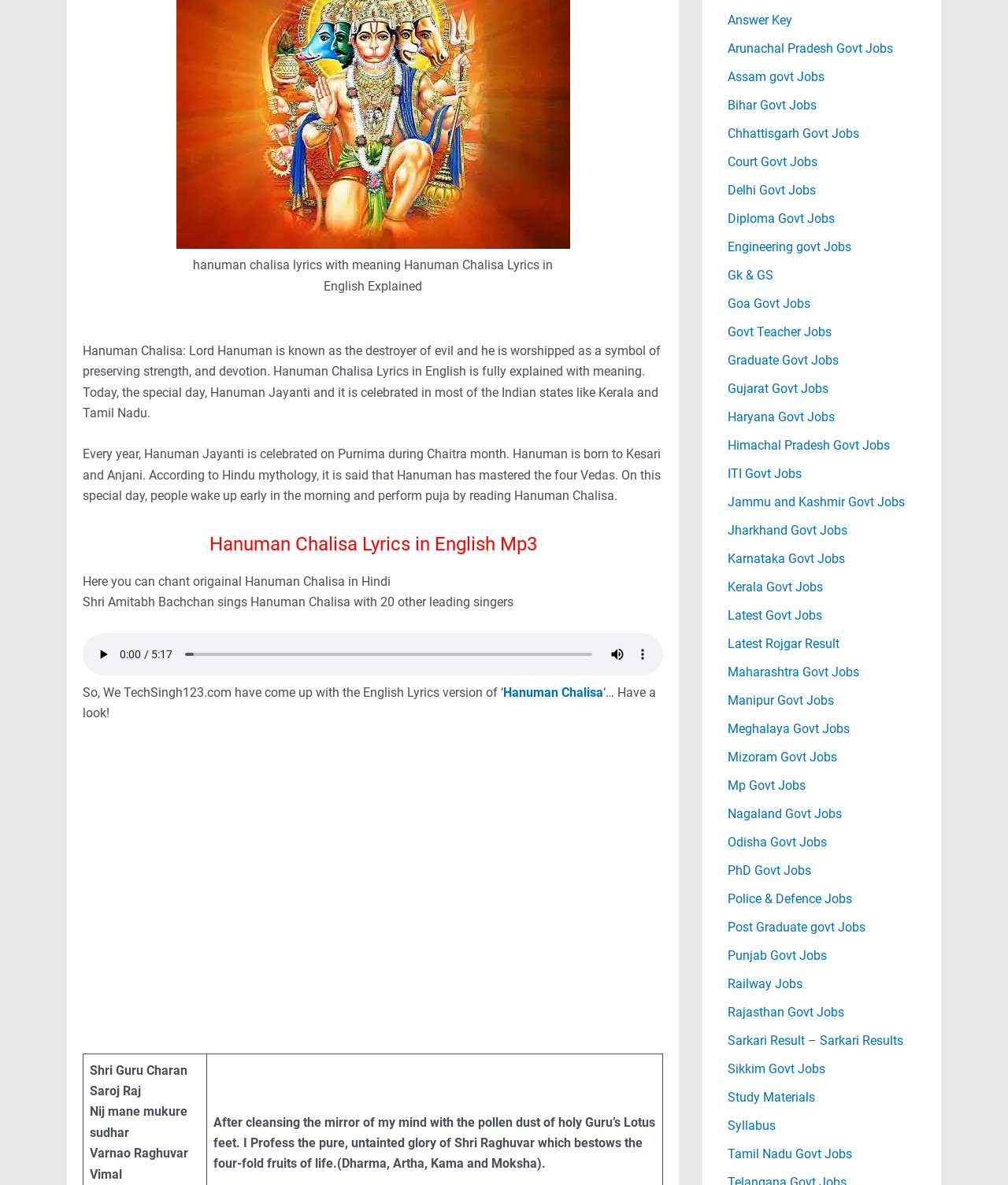Specify the bounding box coordinates for the region that must be clicked to perform the given instruction: "play the audio".

[0.09, 0.542, 0.115, 0.563]